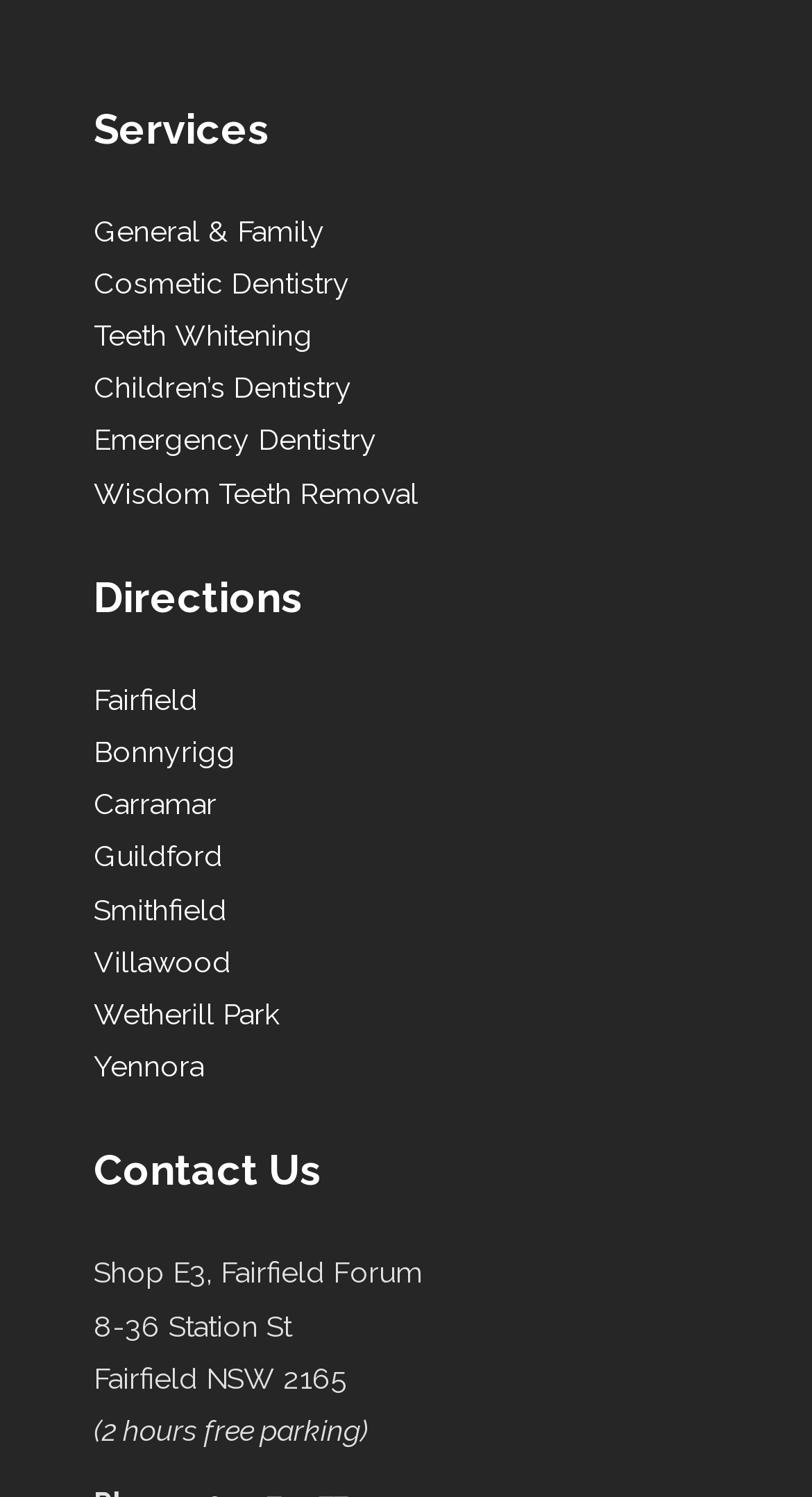Please locate the bounding box coordinates of the element that needs to be clicked to achieve the following instruction: "Learn about Cosmetic Dentistry". The coordinates should be four float numbers between 0 and 1, i.e., [left, top, right, bottom].

[0.115, 0.178, 0.431, 0.2]